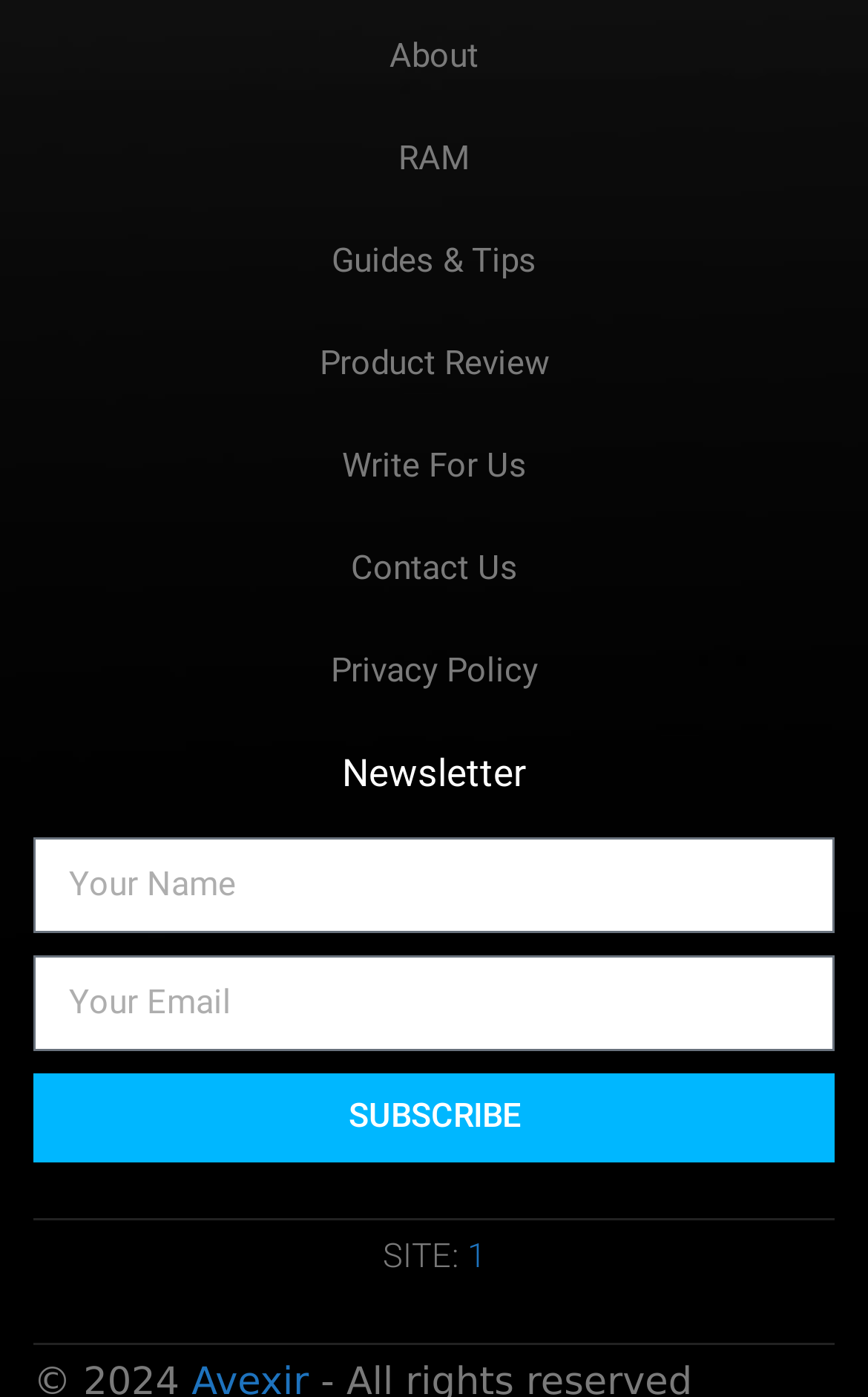Can you find the bounding box coordinates for the element that needs to be clicked to execute this instruction: "Subscribe to the newsletter"? The coordinates should be given as four float numbers between 0 and 1, i.e., [left, top, right, bottom].

[0.038, 0.768, 0.962, 0.831]